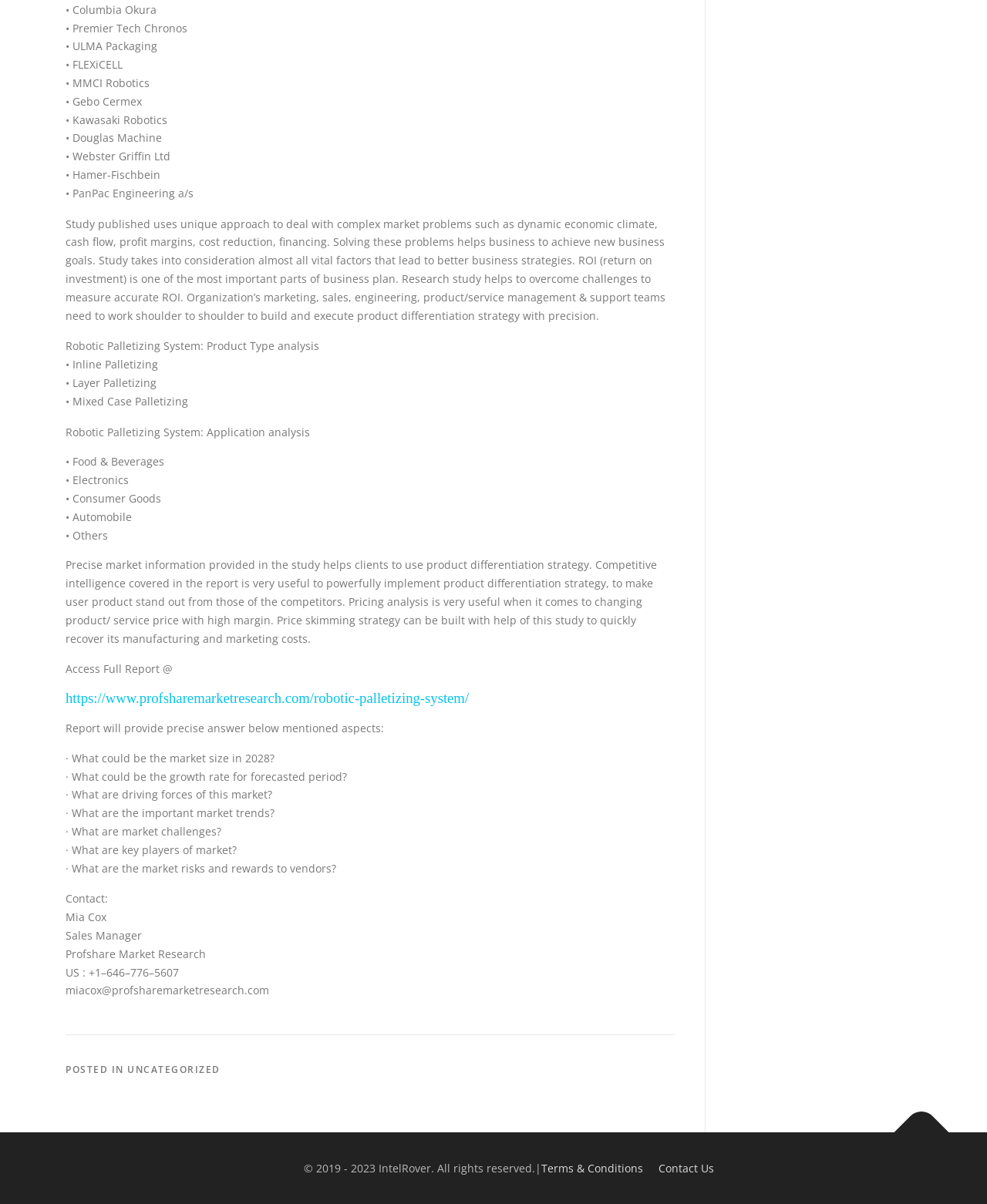Please provide a comprehensive answer to the question below using the information from the image: Who is the sales manager mentioned on the webpage?

I found the answer by looking at the contact information section on the webpage, where it says 'Mia Cox, Sales Manager'.